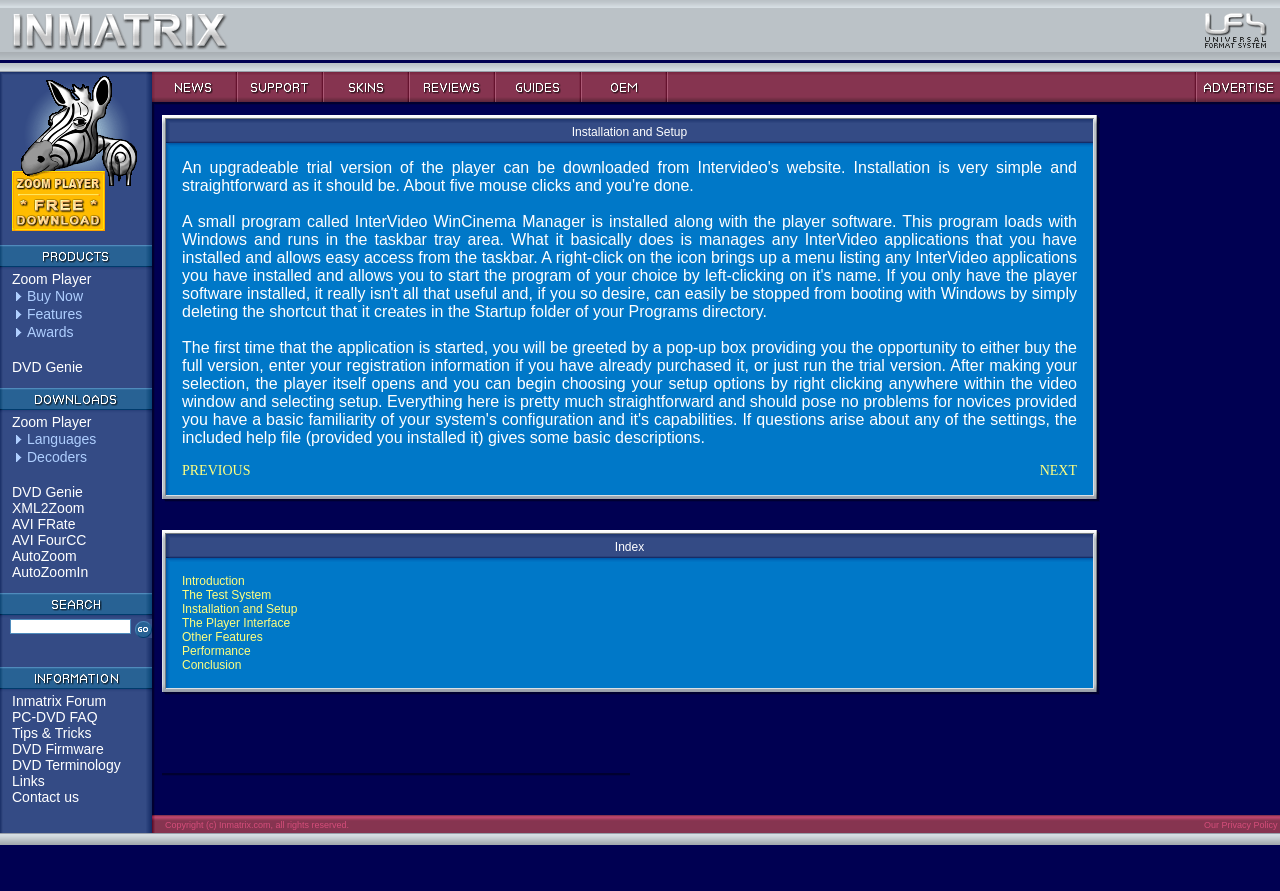Elaborate on the information and visuals displayed on the webpage.

This webpage appears to be a product information page, specifically for DVD-related software and technical documents. At the top, there are two links with accompanying images, one on the left and one on the right. Below these links, there is a table with multiple rows, each containing various product-related information.

The first row has an image on the left and another image on the right. The second row has a table with multiple cells, each containing a link to a different product or feature, such as "Zoom Player", "Buy Now", "Features", "Awards", and "DVD Genie". These links are accompanied by small images.

The third row has a table with multiple cells, each containing a link to a different product or feature, such as "Downloads", "Zoom Player Languages", "Decoders", "DVD Genie", and several others. Again, these links are accompanied by small images.

The page has a total of 7 rows, with each row containing multiple cells with links and images. The links and images are arranged in a table-like structure, making it easy to navigate and find specific product information.